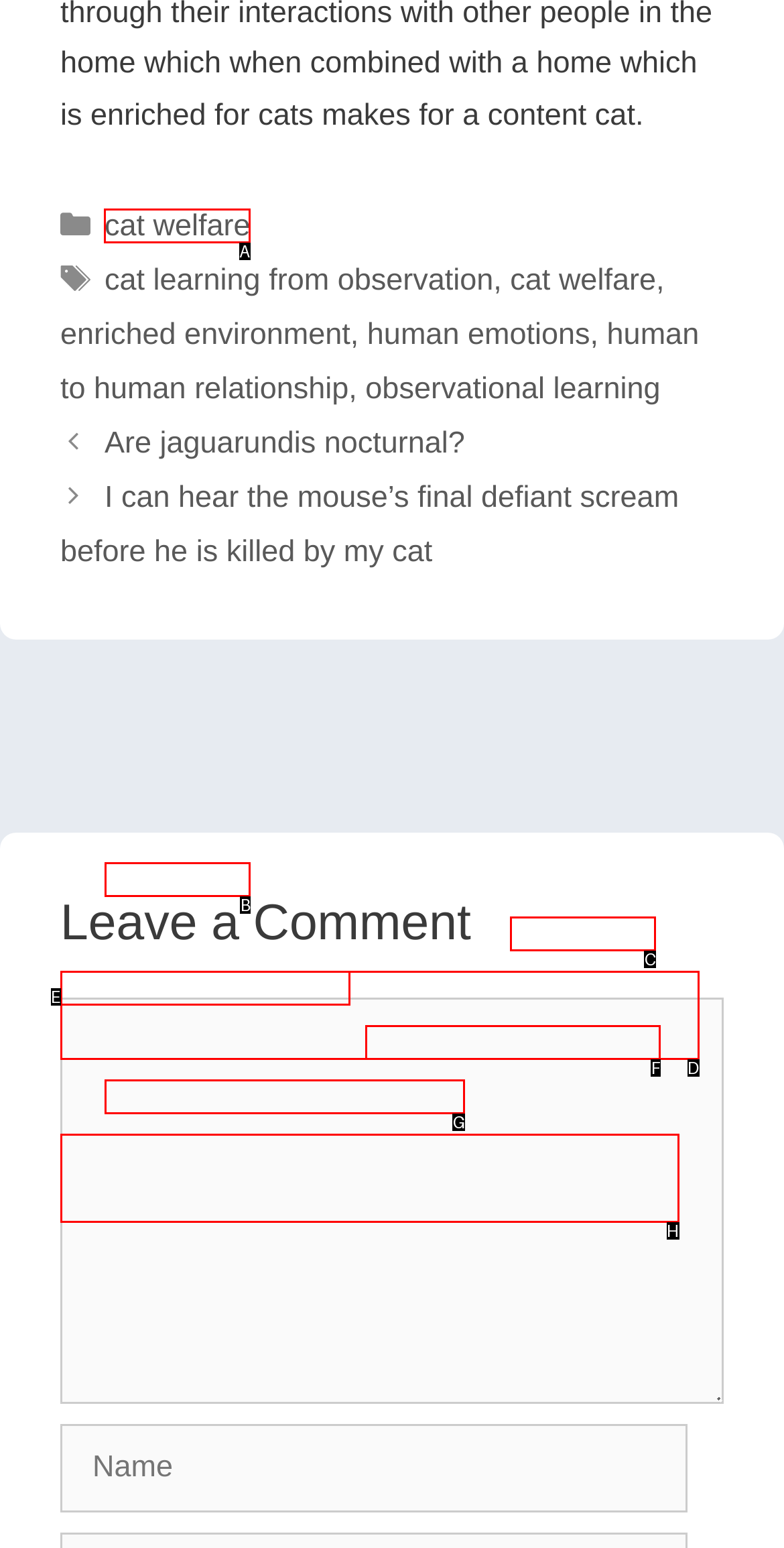Which HTML element should be clicked to complete the task: Click on the 'cat welfare' category? Answer with the letter of the corresponding option.

A